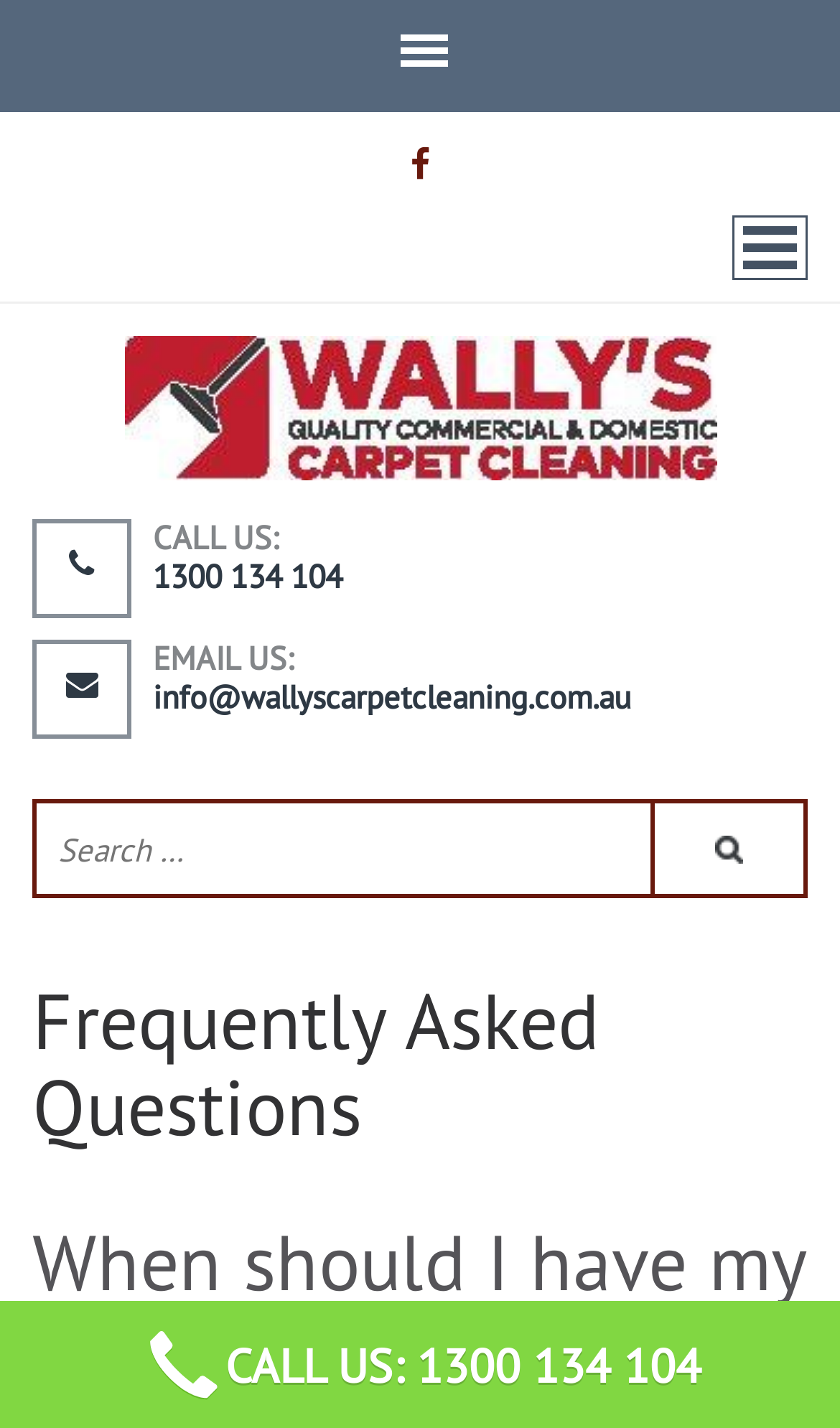Describe the webpage meticulously, covering all significant aspects.

The webpage is about Wally's Carpet Cleaning, specifically the Frequently Asked Questions section. At the top, there is a logo of Wally's Carpet Cleaning, accompanied by the company name in text. Below the logo, there are contact details, including a phone number and an email address, labeled as "CALL US:" and "EMAIL US:", respectively.

On the top-right corner, there is a search bar with a search button and a placeholder text "Search for:". The search bar is relatively wide, spanning almost the entire width of the page.

The main content of the page is divided into sections, with headings that indicate the topics of the FAQs. The first heading is "Frequently Asked Questions", followed by a more specific question, "When should I have my carpets steam cleaned?". This question is likely the start of a detailed answer or explanation.

There are several links on the page, including a link to the company's logo, which is also an image. Additionally, there is a "Call Now Button" image at the bottom of the page.

Overall, the webpage appears to be a resource for customers to find answers to common questions about carpet cleaning, with a focus on Wally's Carpet Cleaning services.